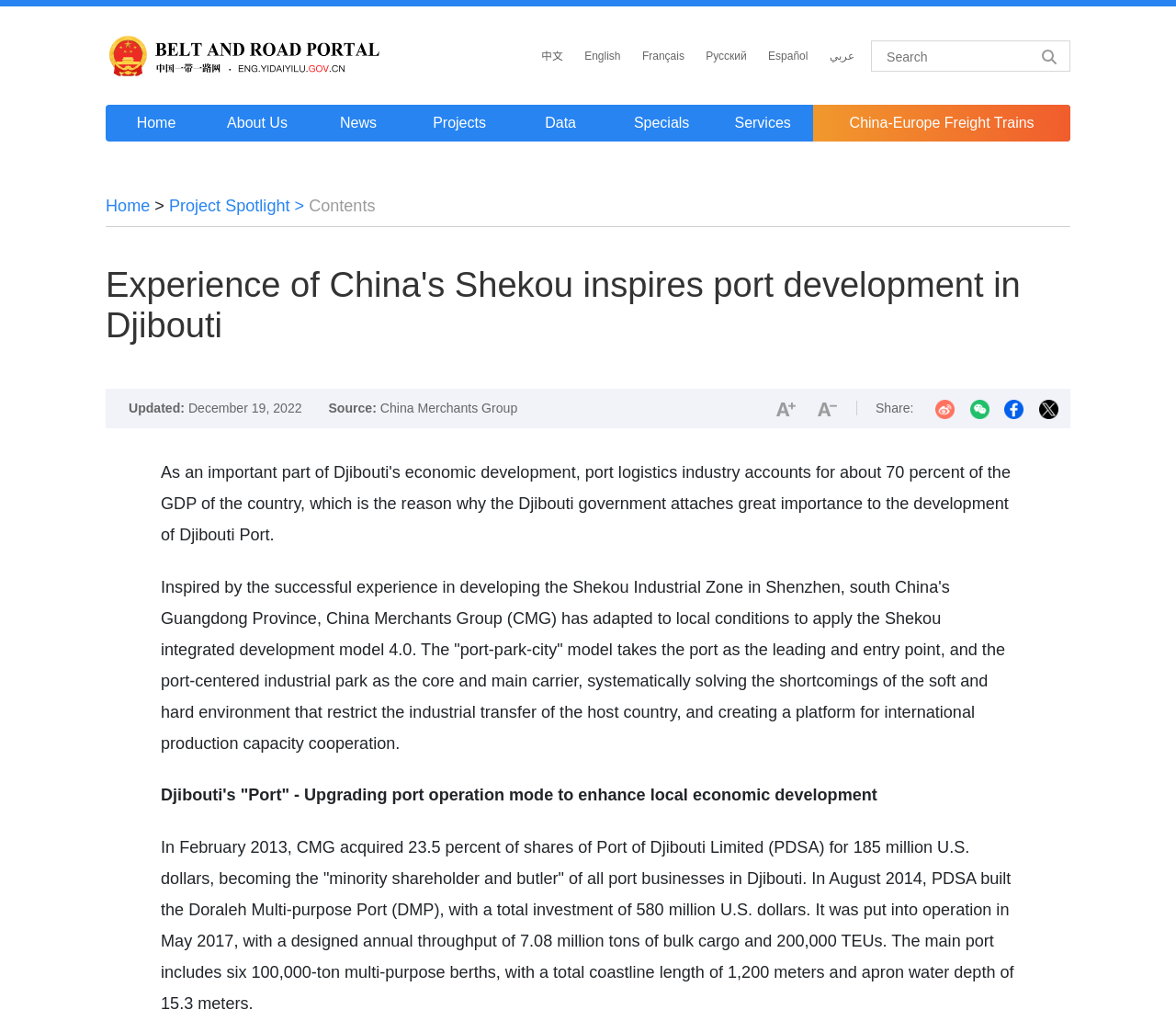Answer the question briefly using a single word or phrase: 
What is the purpose of the 'Search' textbox?

To search content